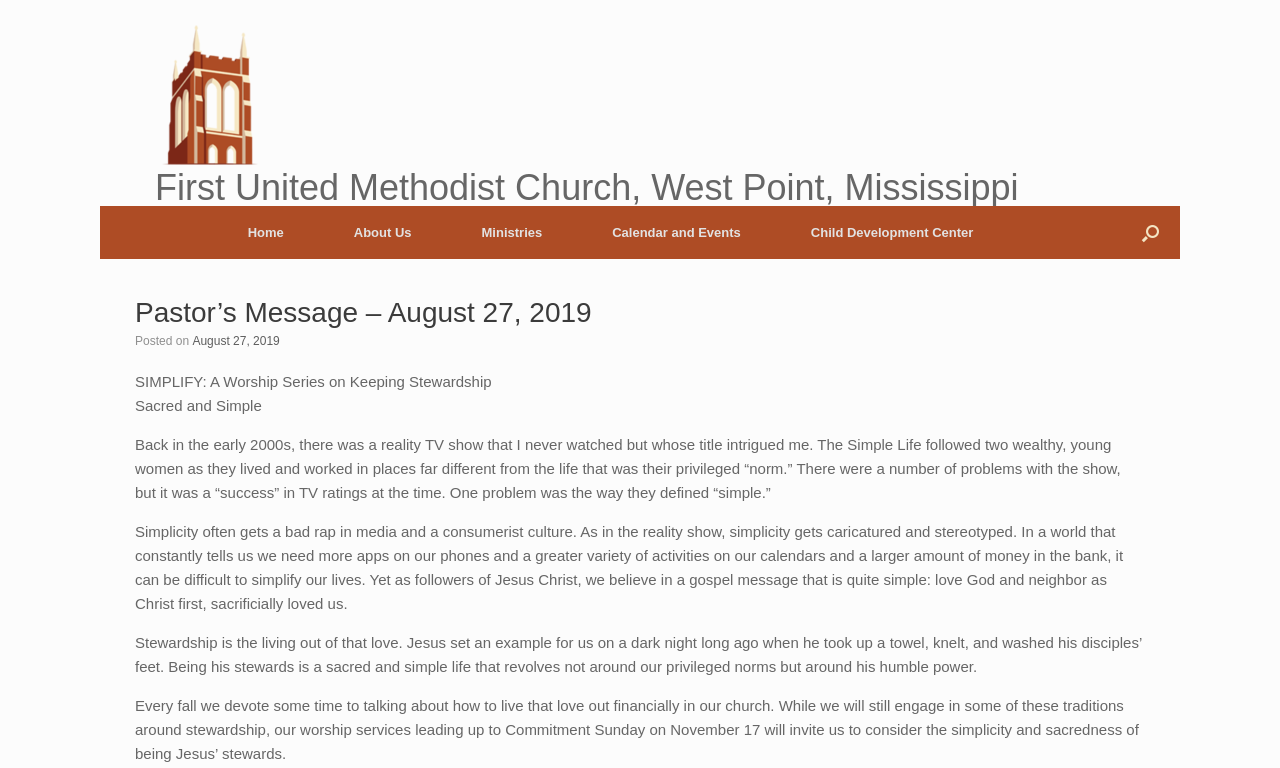What is the date of Commitment Sunday?
Respond with a short answer, either a single word or a phrase, based on the image.

November 17